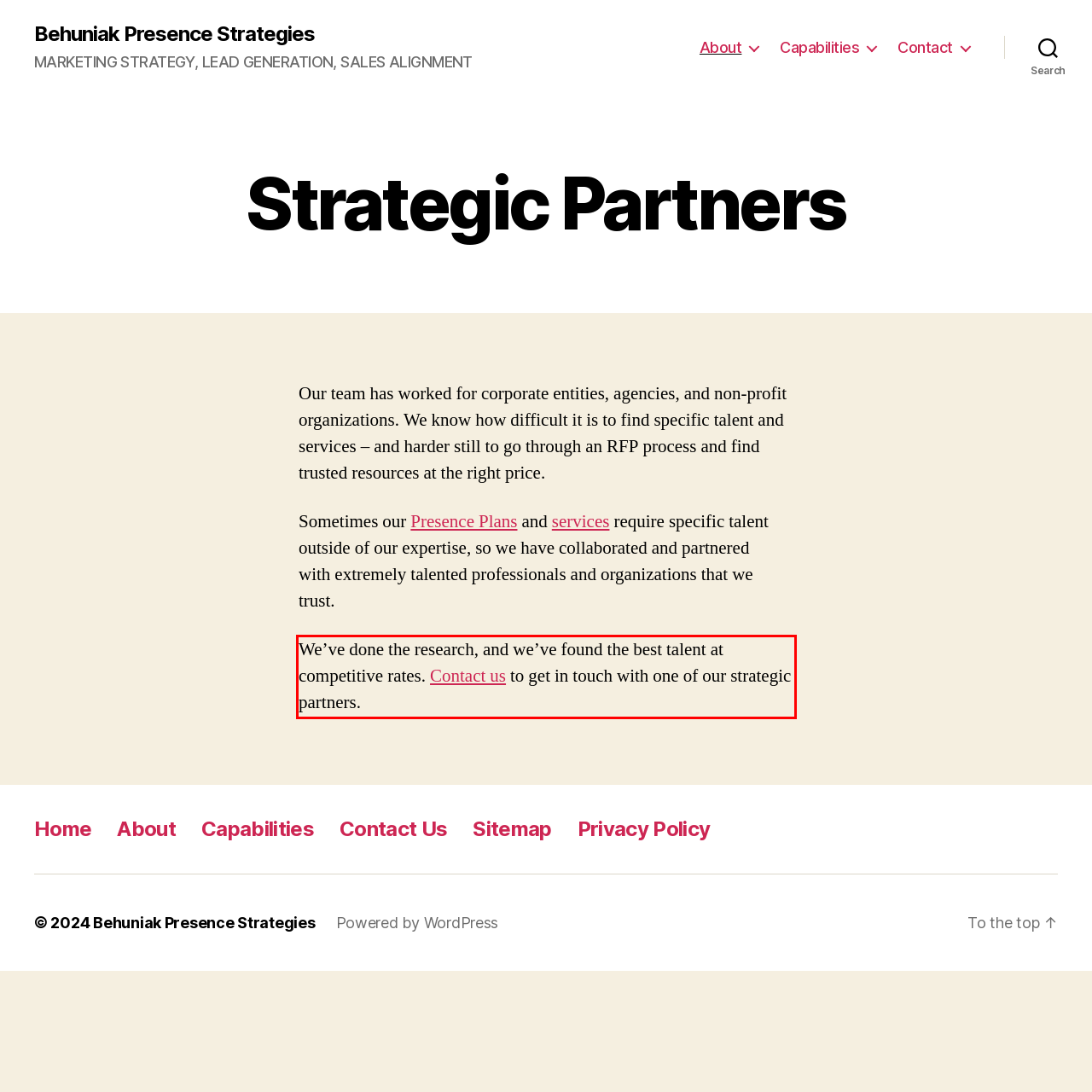You are given a screenshot showing a webpage with a red bounding box. Perform OCR to capture the text within the red bounding box.

We’ve done the research, and we’ve found the best talent at competitive rates. Contact us to get in touch with one of our strategic partners.